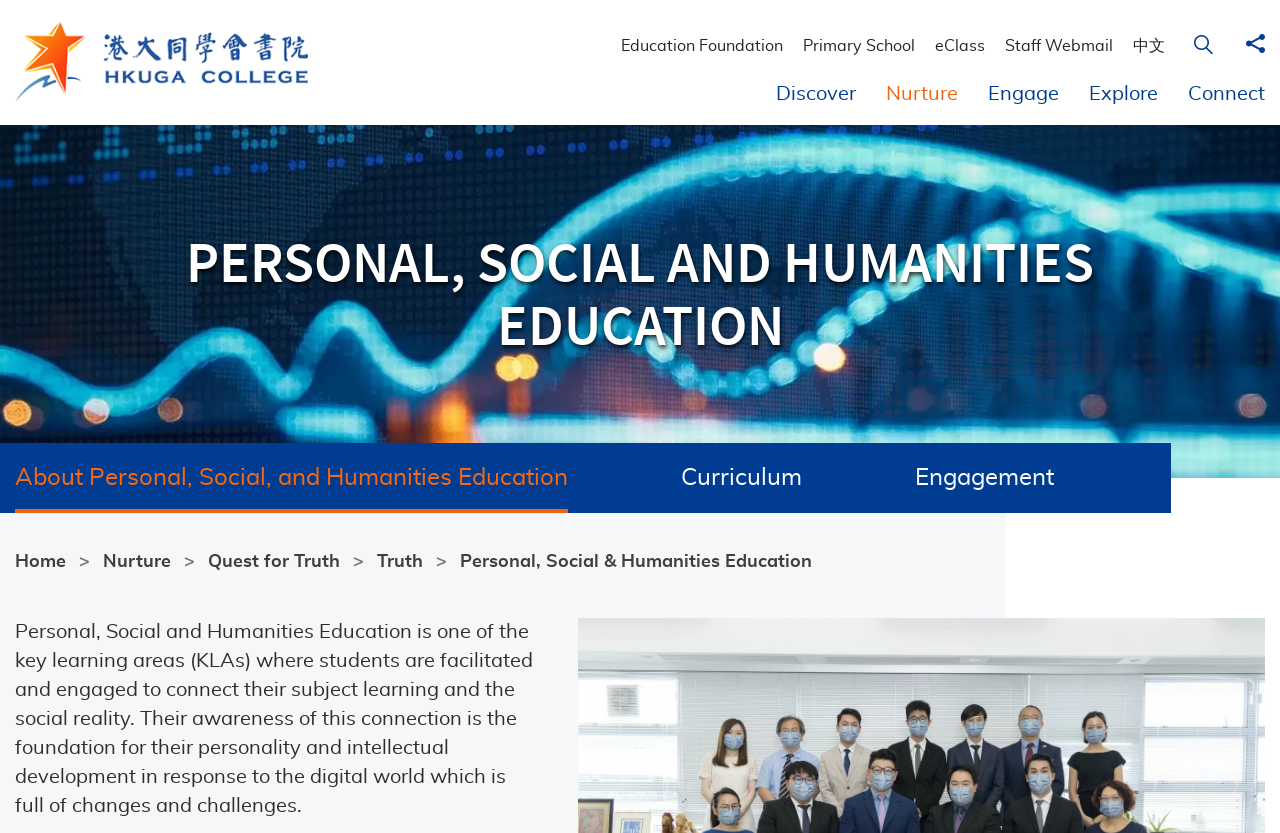Please locate the bounding box coordinates of the element's region that needs to be clicked to follow the instruction: "learn about Personal, Social, and Humanities Education". The bounding box coordinates should be provided as four float numbers between 0 and 1, i.e., [left, top, right, bottom].

[0.012, 0.552, 0.462, 0.596]